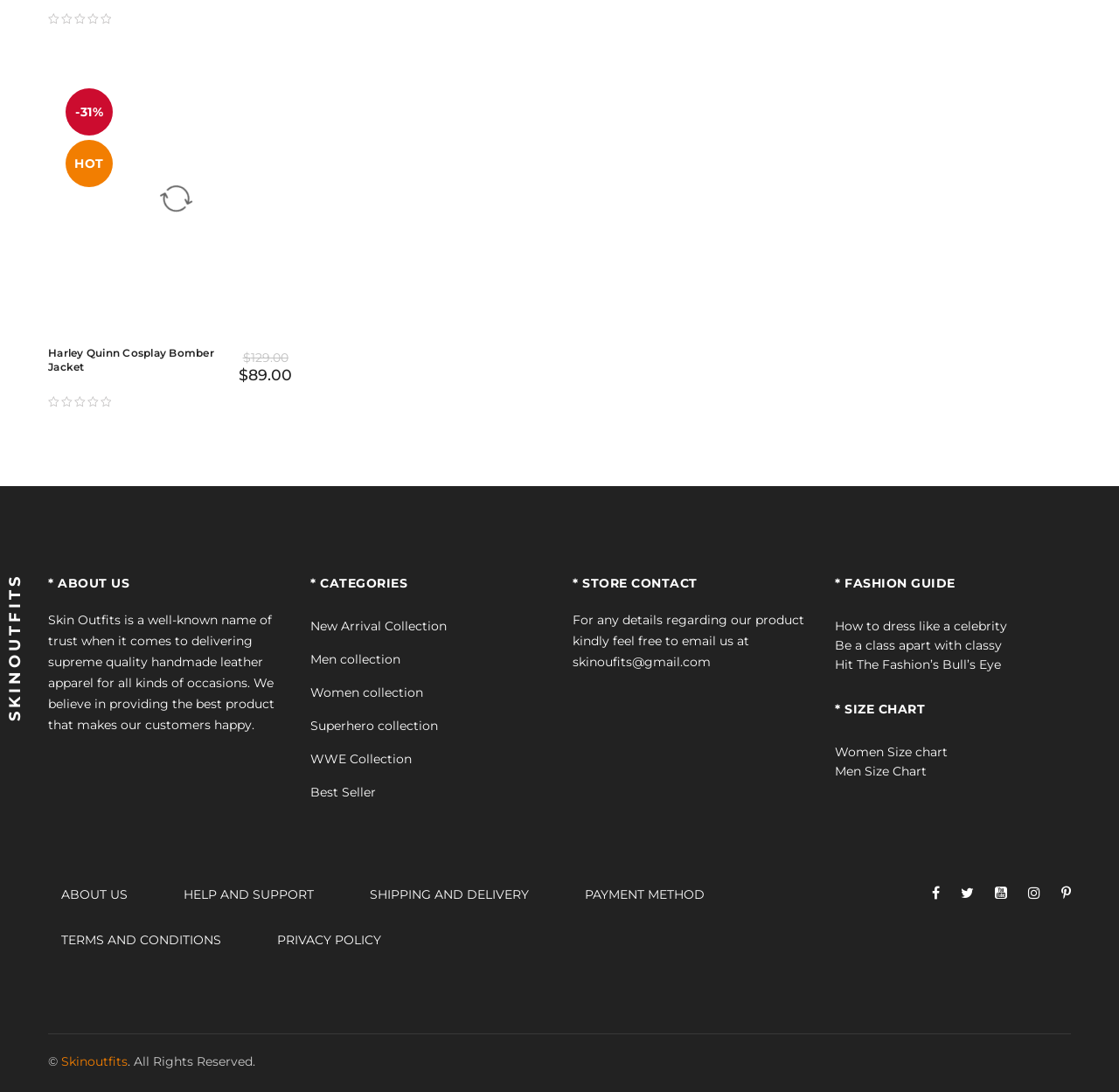Locate the bounding box coordinates of the element's region that should be clicked to carry out the following instruction: "View Harley Quinn Cosplay Bomber Jacket". The coordinates need to be four float numbers between 0 and 1, i.e., [left, top, right, bottom].

[0.043, 0.317, 0.203, 0.342]